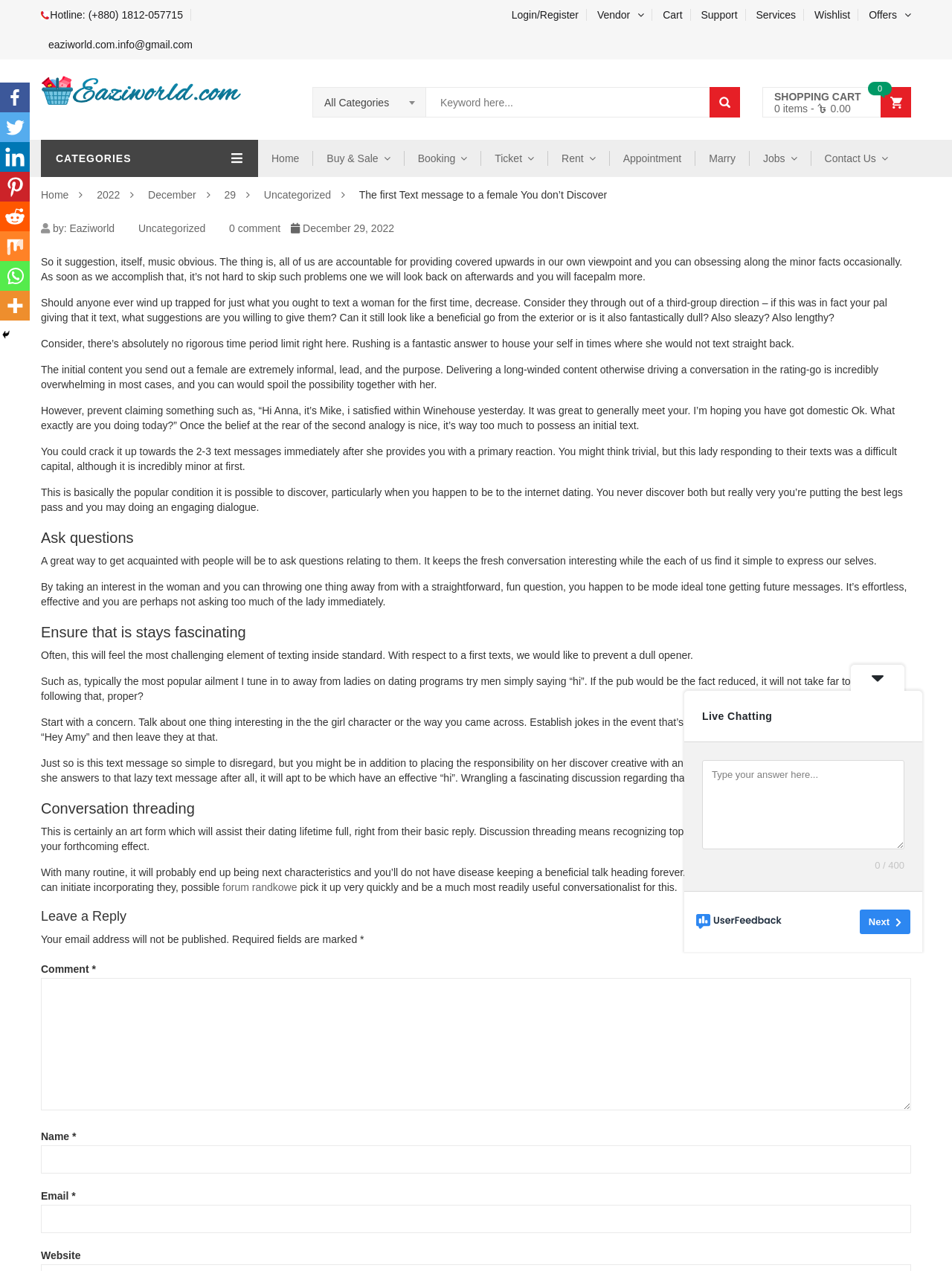Identify the bounding box coordinates of the element to click to follow this instruction: 'Enter keyword in the search box'. Ensure the coordinates are four float values between 0 and 1, provided as [left, top, right, bottom].

[0.451, 0.069, 0.599, 0.092]